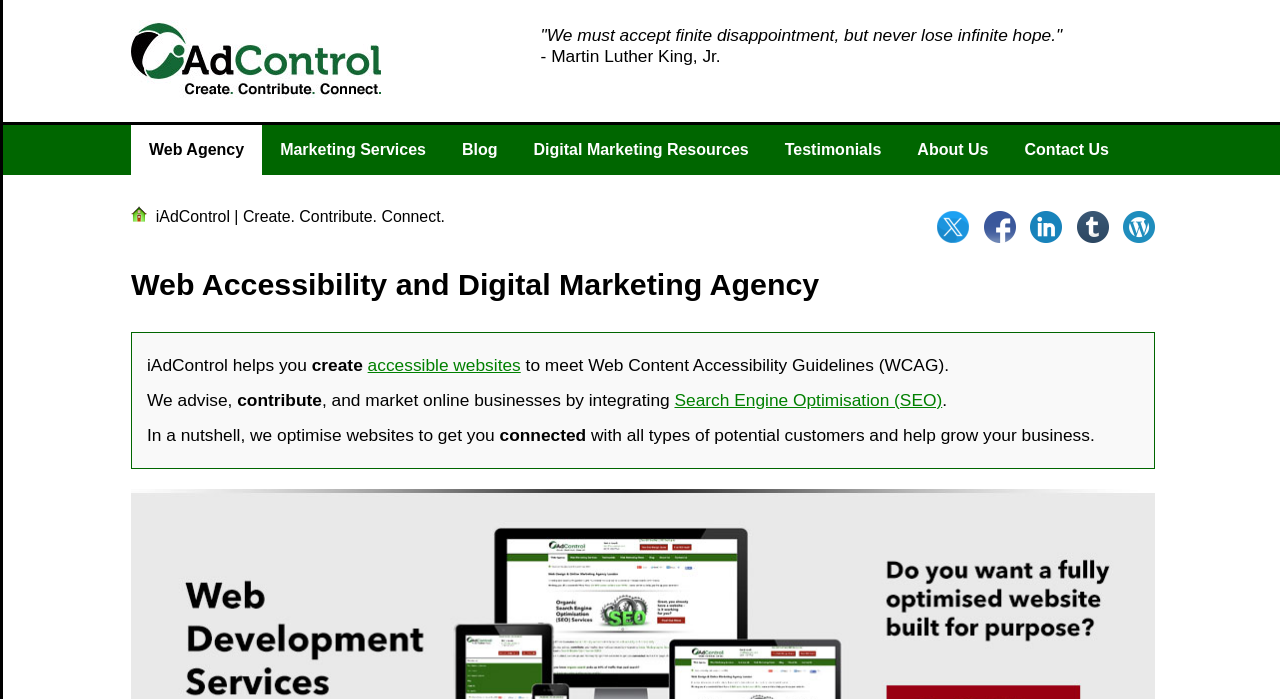Provide a short answer using a single word or phrase for the following question: 
What is the purpose of the agency?

Optimise websites for business growth